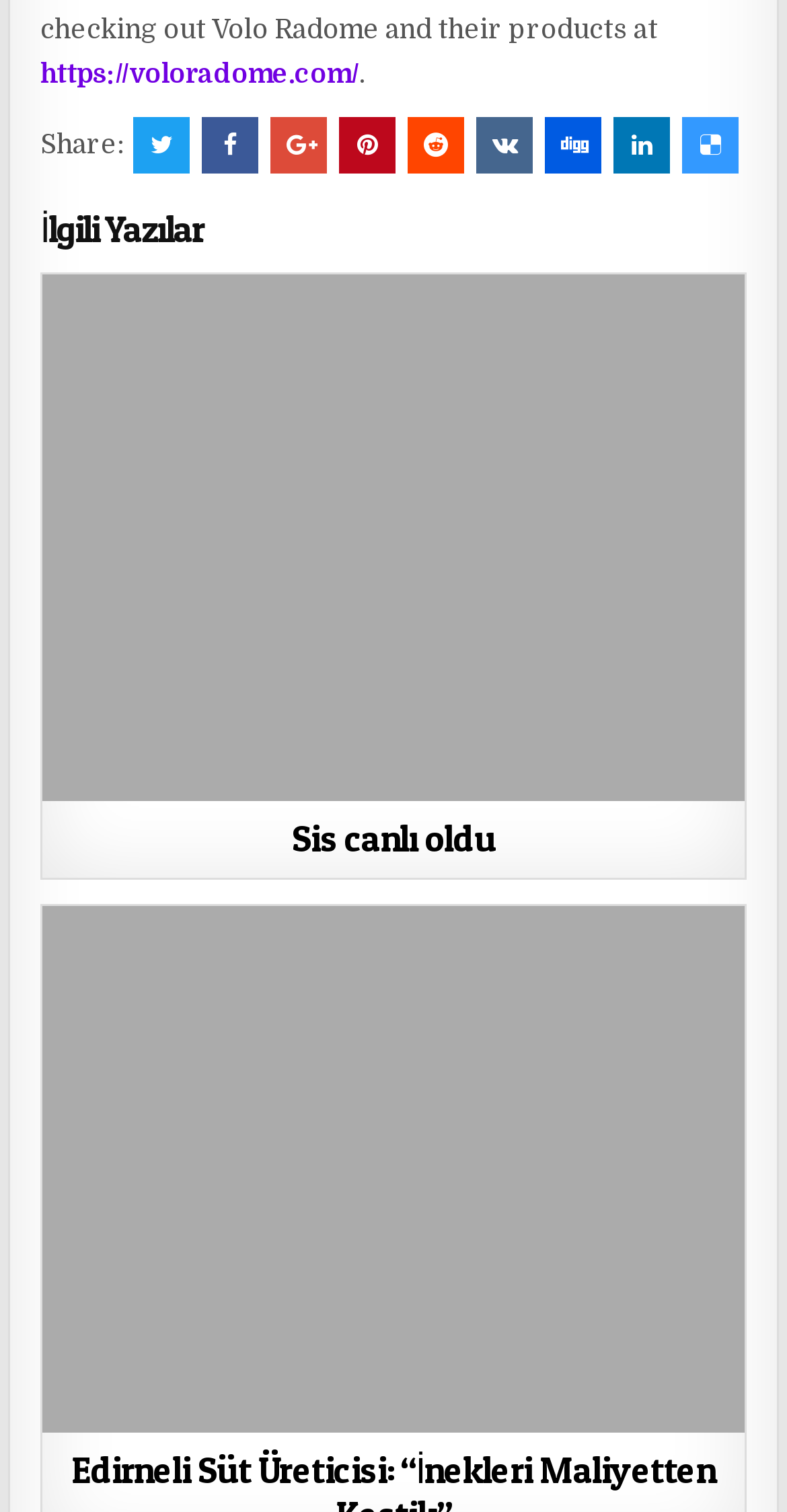Please find the bounding box coordinates of the element that must be clicked to perform the given instruction: "Read the article 'Sis canlı oldu'". The coordinates should be four float numbers from 0 to 1, i.e., [left, top, right, bottom].

[0.054, 0.182, 0.946, 0.53]